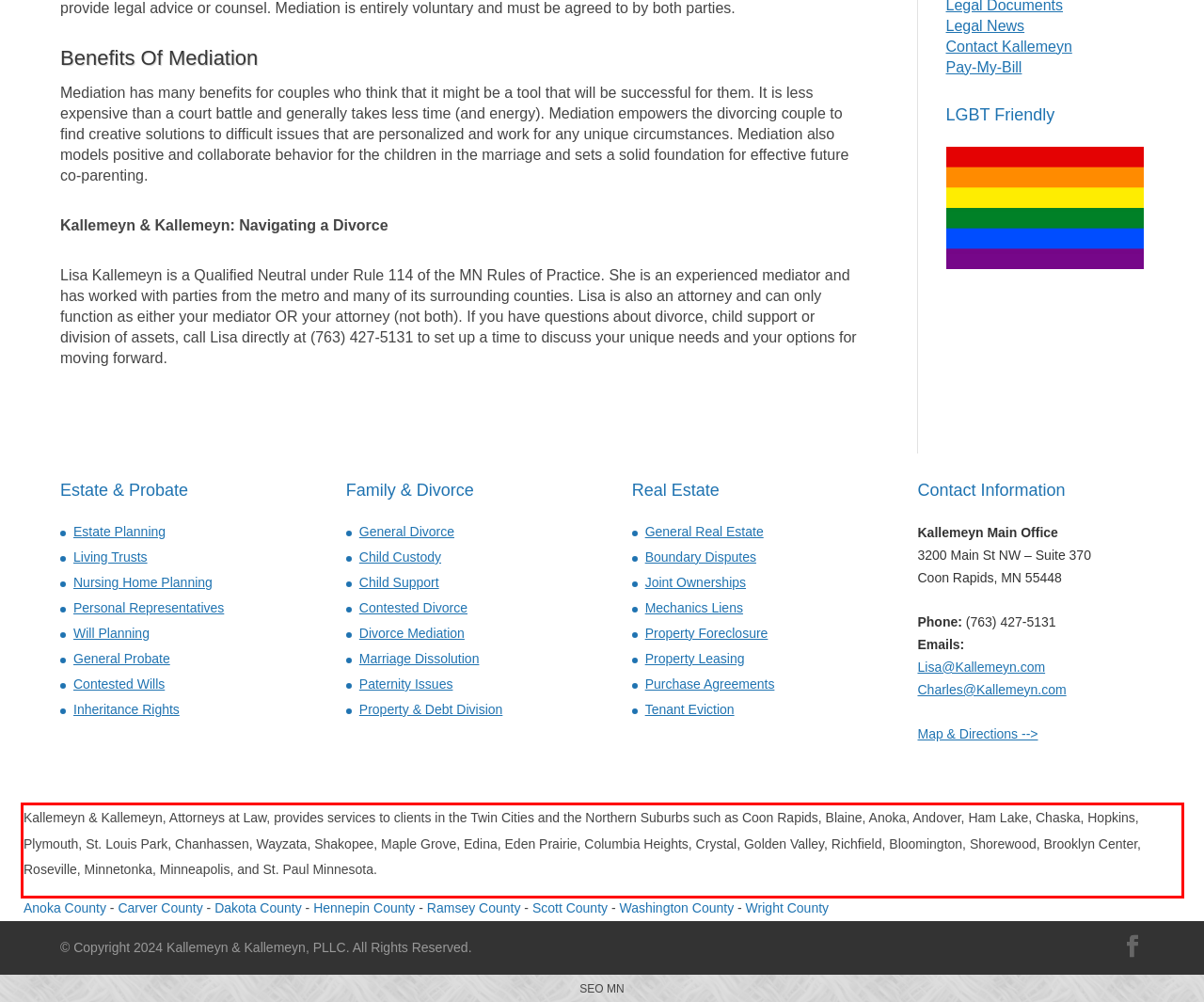Please look at the webpage screenshot and extract the text enclosed by the red bounding box.

Kallemeyn & Kallemeyn, Attorneys at Law, provides services to clients in the Twin Cities and the Northern Suburbs such as Coon Rapids, Blaine, Anoka, Andover, Ham Lake, Chaska, Hopkins, Plymouth, St. Louis Park, Chanhassen, Wayzata, Shakopee, Maple Grove, Edina, Eden Prairie, Columbia Heights, Crystal, Golden Valley, Richfield, Bloomington, Shorewood, Brooklyn Center, Roseville, Minnetonka, Minneapolis, and St. Paul Minnesota.